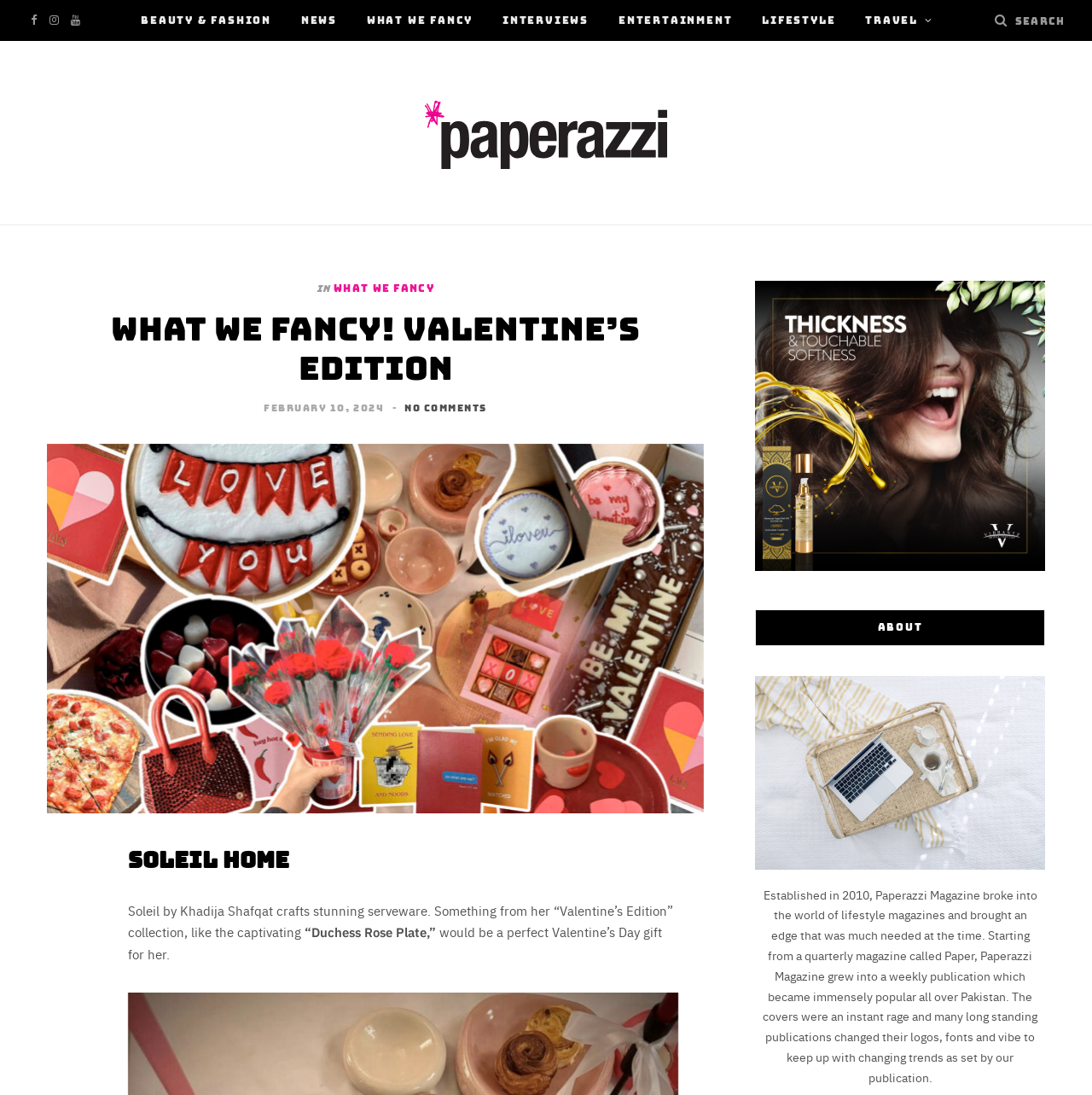Show the bounding box coordinates of the region that should be clicked to follow the instruction: "Search for products."

None